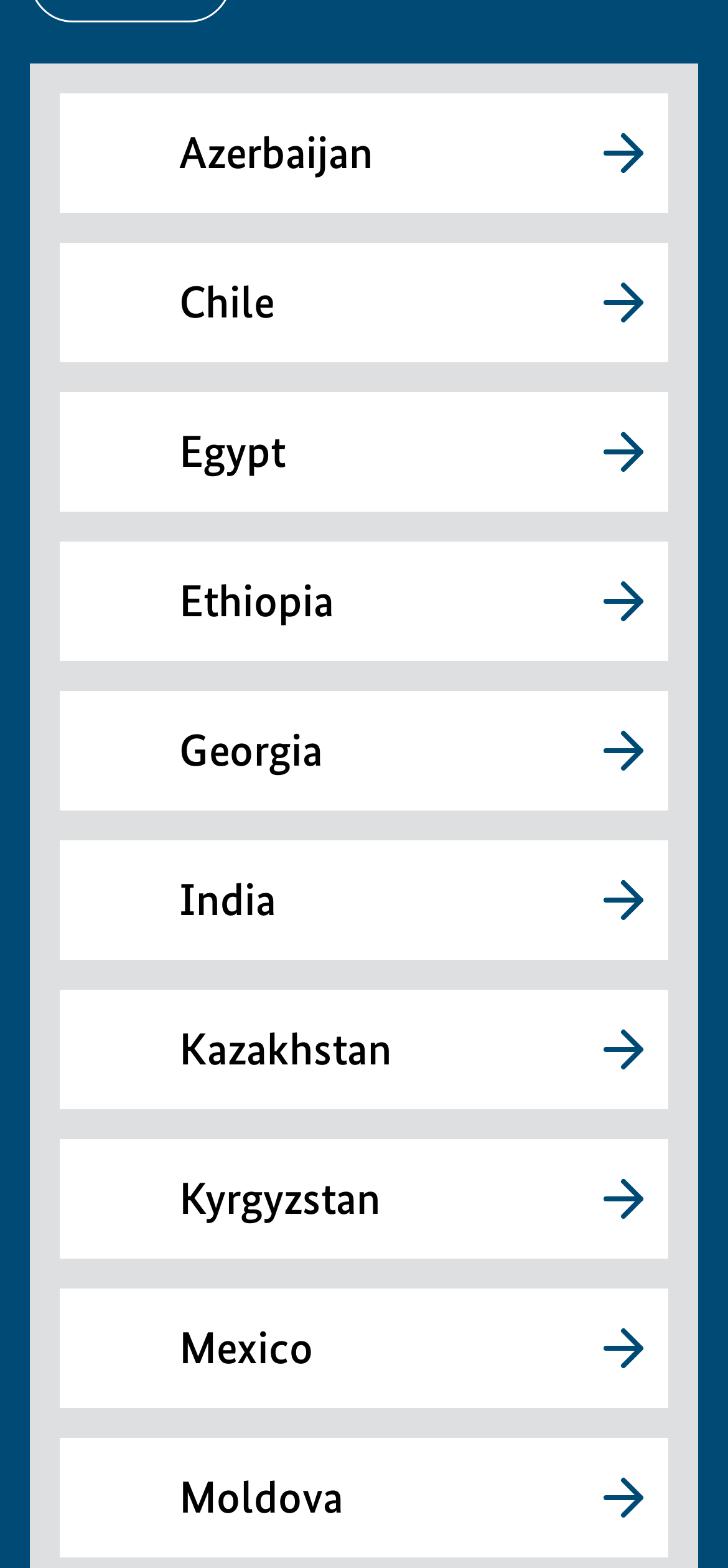Use a single word or phrase to answer the question:
Do all country flags have a similar design?

No